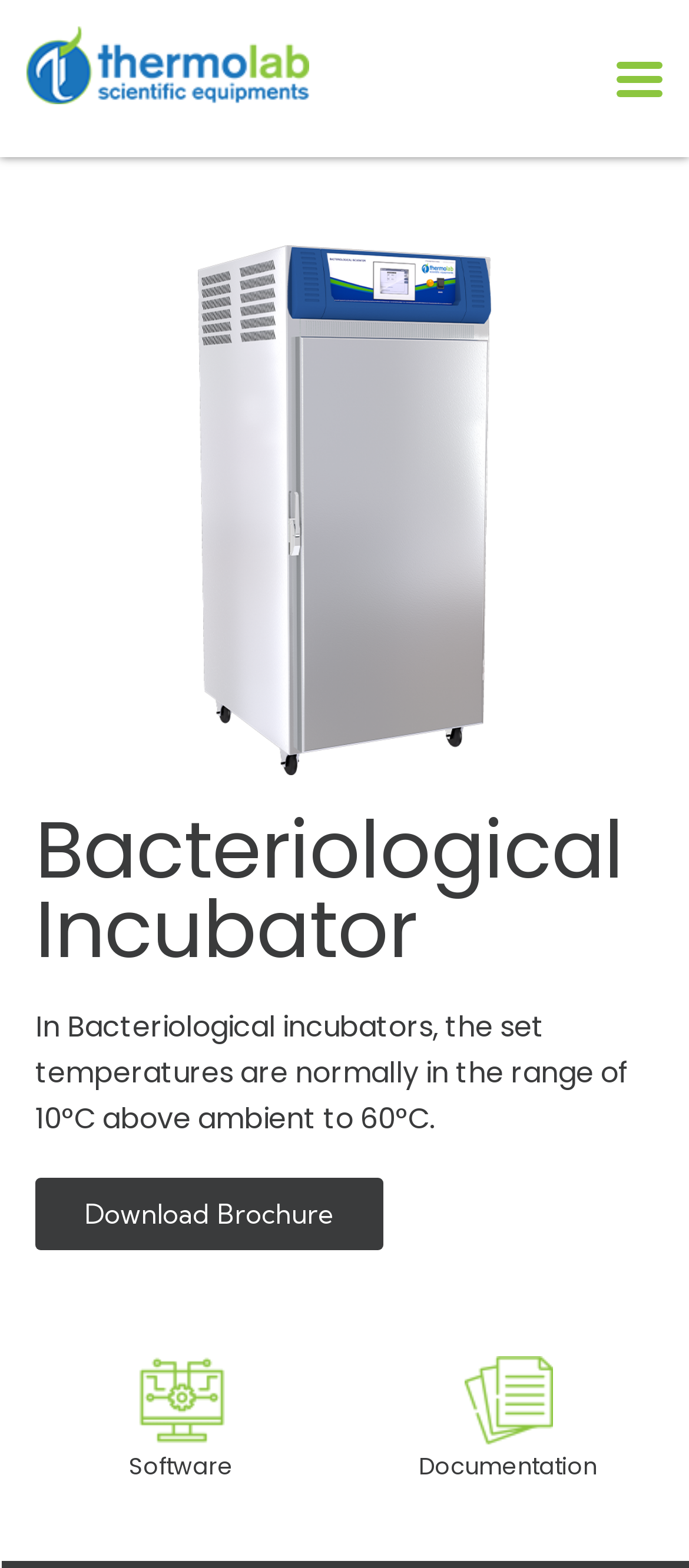Using the image as a reference, answer the following question in as much detail as possible:
How many slides are in the carousel?

I found a carousel element with a group of slides, and each slide has a roledescription of 'slide'. There are five groups with roledescription 'slide', so I infer that there are five slides in the carousel.